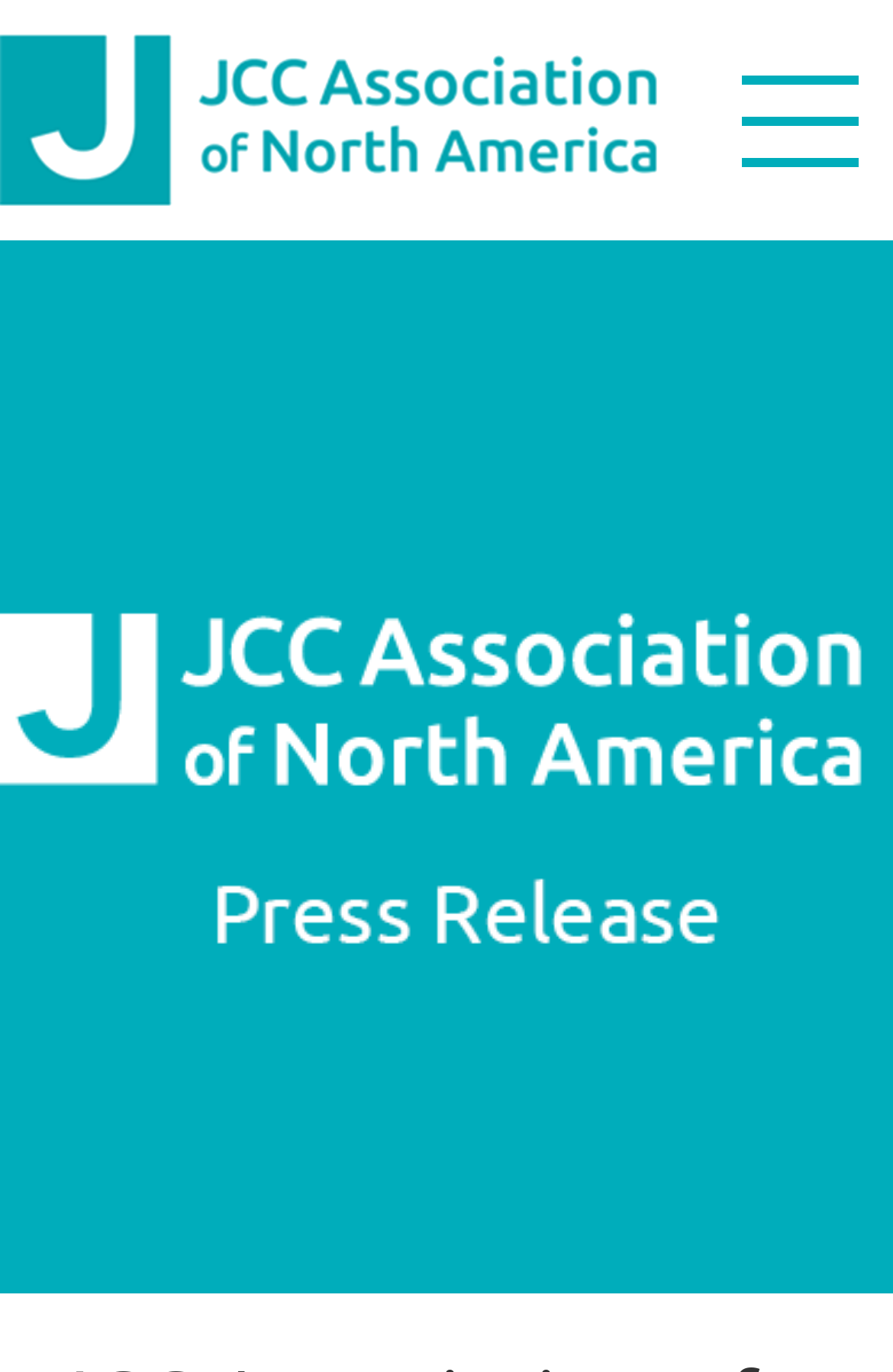Predict the bounding box coordinates of the UI element that matches this description: "Donate". The coordinates should be in the format [left, top, right, bottom] with each value between 0 and 1.

[0.077, 0.597, 0.885, 0.68]